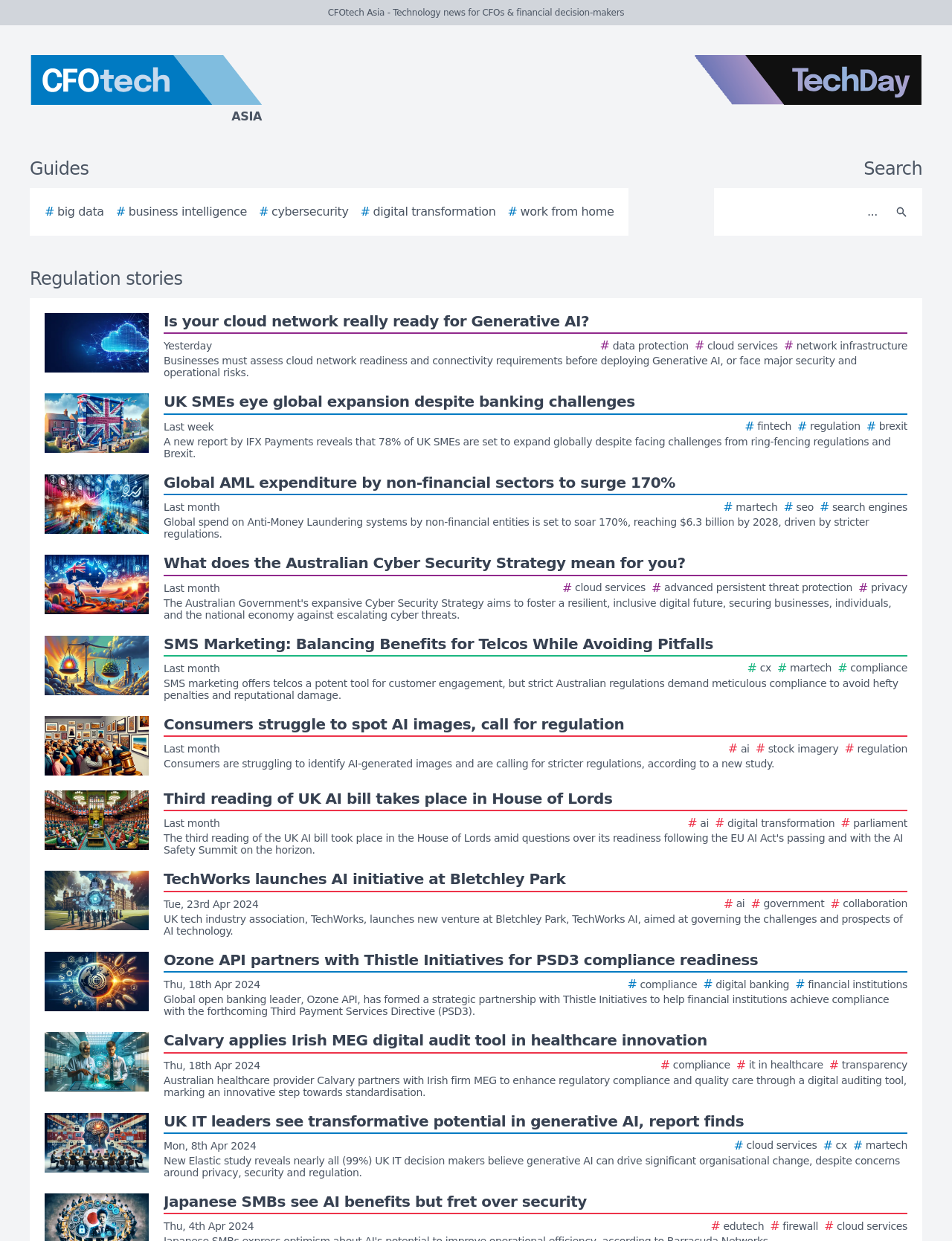Provide an in-depth caption for the contents of the webpage.

The webpage is titled "Regulation stories - CFOtech Asia" and features a logo of CFOtech Asia at the top left corner, accompanied by a TechDay logo at the top right corner. Below the logos, there is a navigation menu with links to "Guides" and various categories such as "big data", "business intelligence", and "cybersecurity". 

On the right side of the navigation menu, there is a search bar with a search button. Below the navigation menu, there is a heading "Regulation stories" followed by a list of news articles related to regulations in the technology industry. Each article is represented by a link with a brief summary and an accompanying image. The articles are arranged in a vertical list, with the most recent article at the top.

The articles cover a range of topics, including the readiness of cloud networks for generative AI, the expansion of UK SMEs despite banking challenges, and the surge in global AML expenditure by non-financial sectors. There are 10 articles in total, each with a similar format and layout.